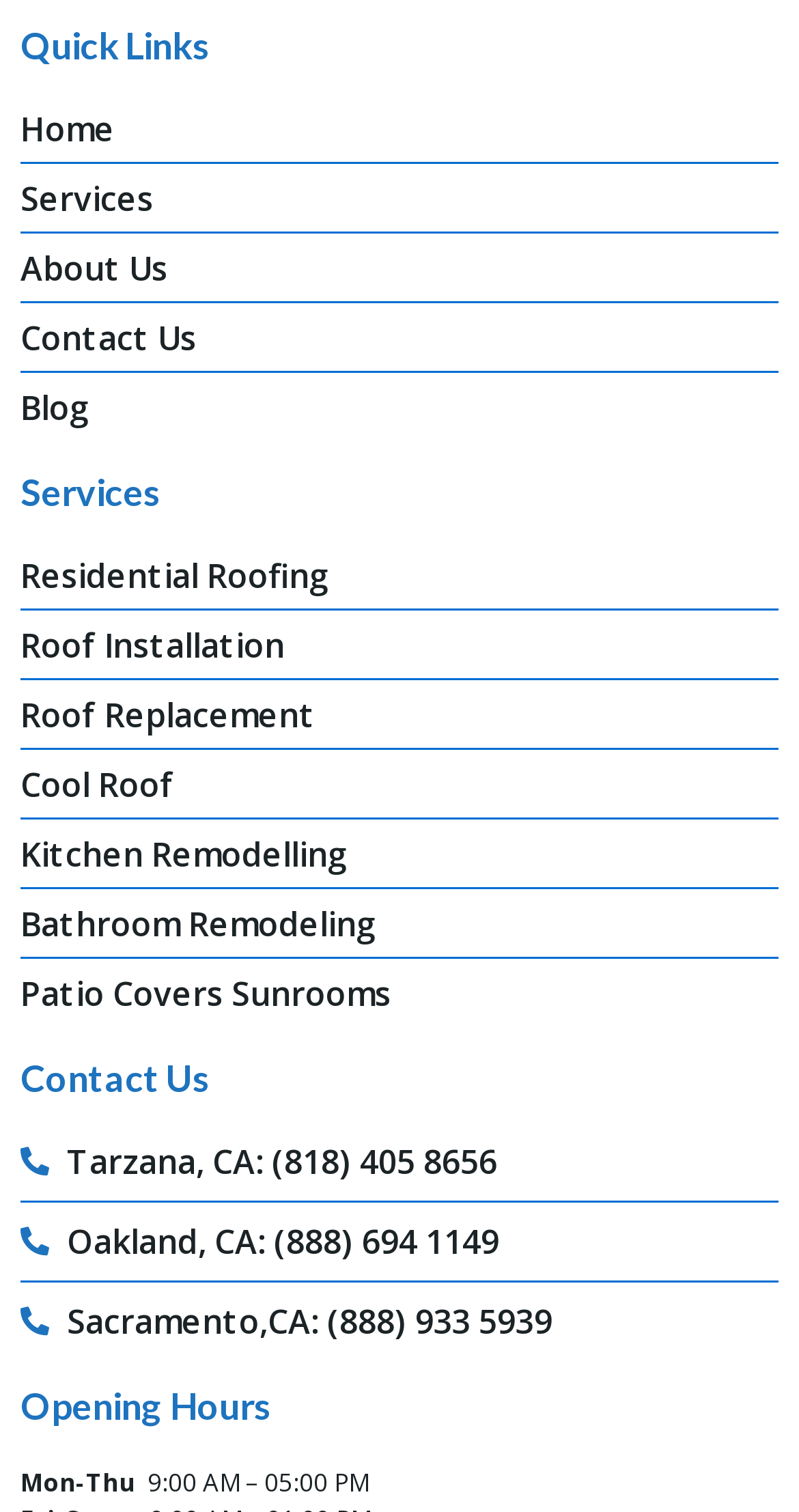Please determine the bounding box coordinates for the element that should be clicked to follow these instructions: "View the H-Skin Tags Formula review".

None